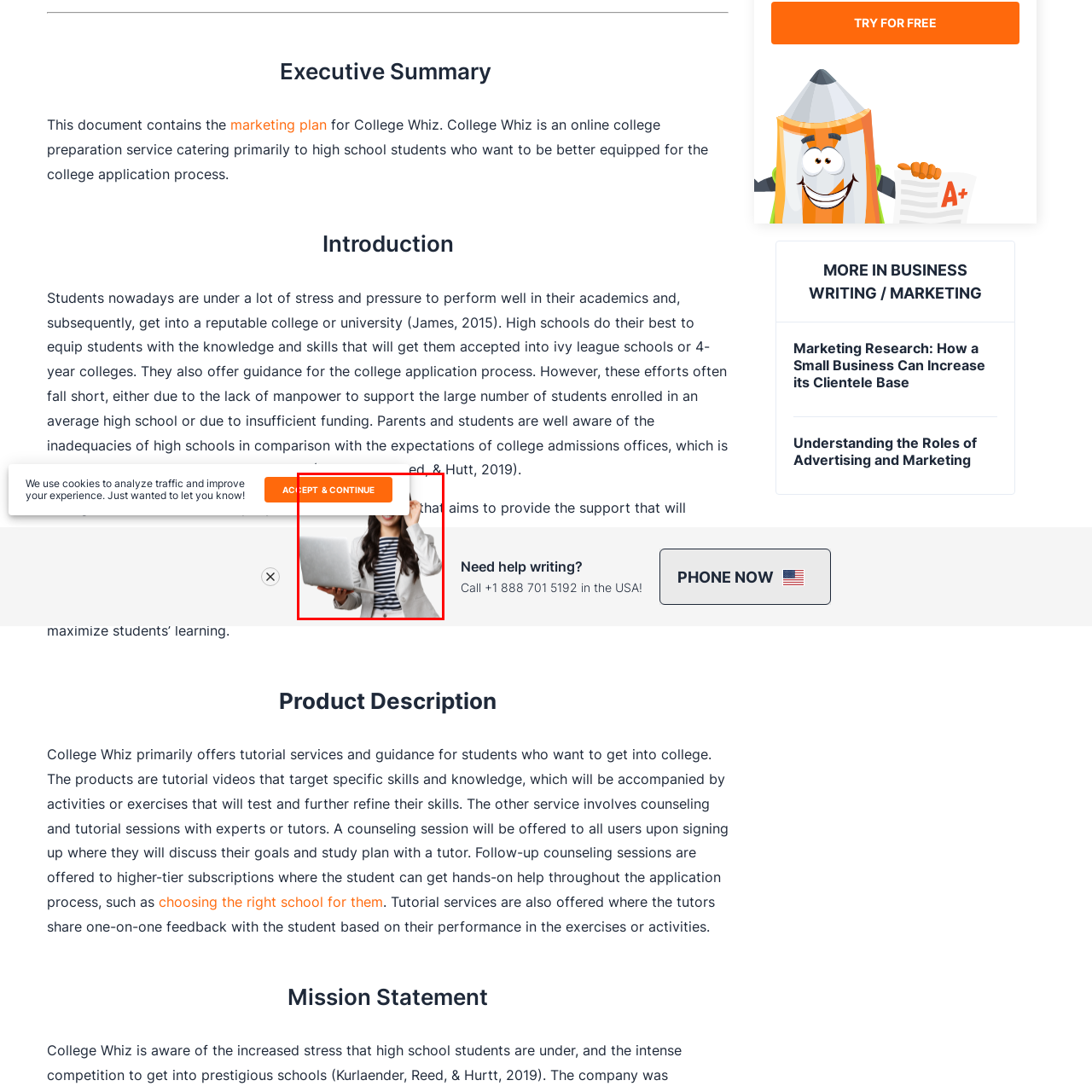What is the purpose of the call-to-action button?
Focus on the part of the image marked with a red bounding box and deliver an in-depth answer grounded in the visual elements you observe.

The prominent call-to-action button labeled 'ACCEPT & CONTINUE' in the background of the image suggests an opportunity for users to engage further with the website's offerings, which focus on providing essential resources for college preparation and guidance.